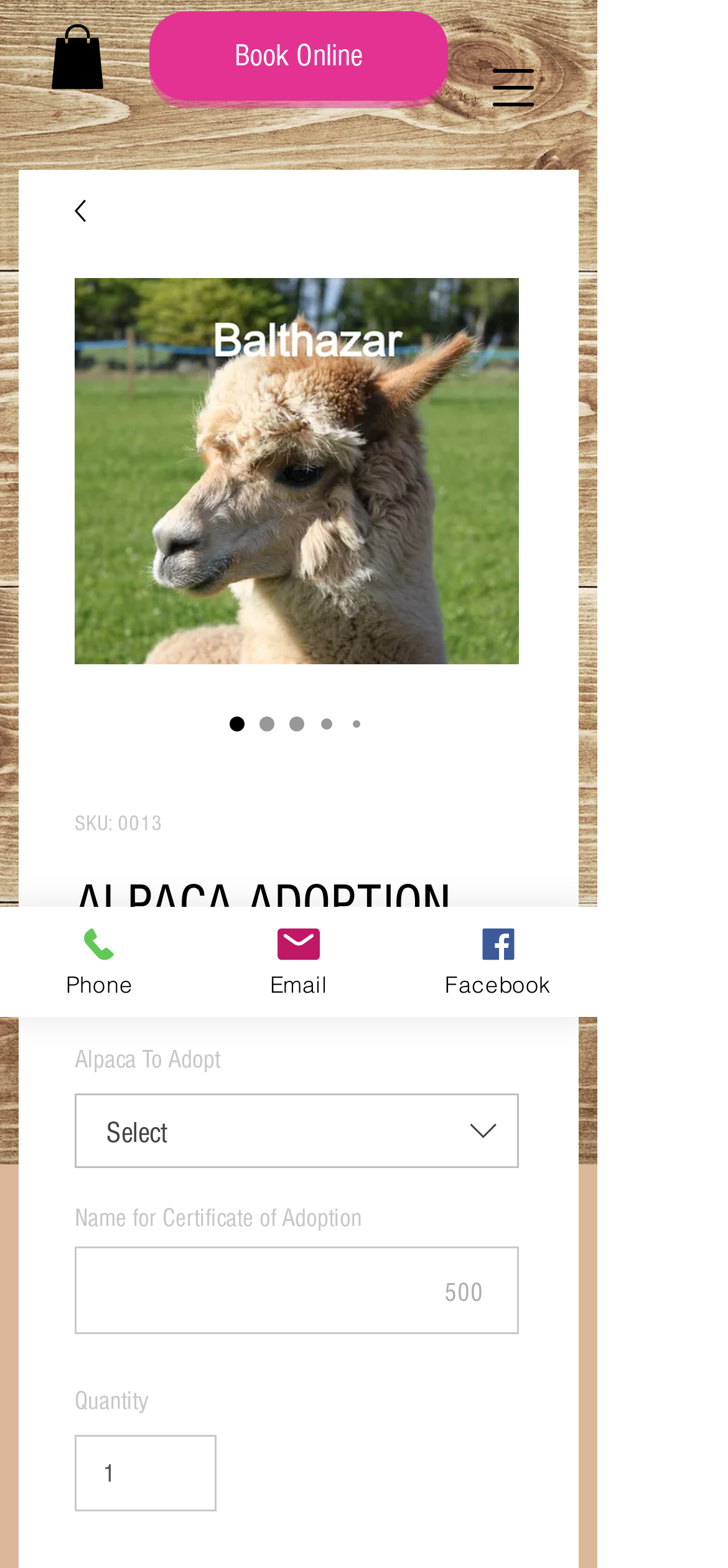Determine the bounding box coordinates for the UI element matching this description: "Book Online".

[0.205, 0.007, 0.615, 0.064]